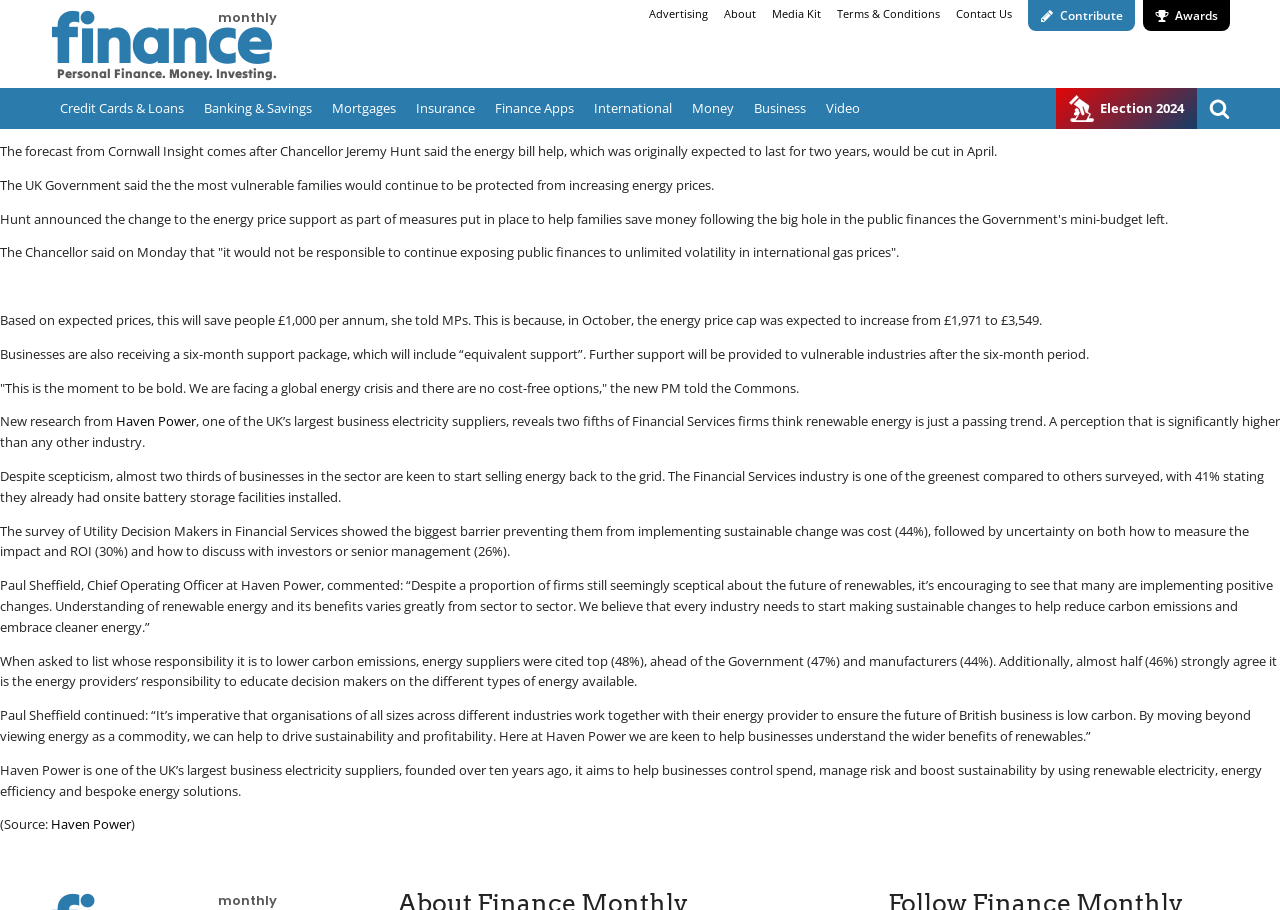What is the name of the company mentioned in the article?
Based on the image, answer the question with as much detail as possible.

The article mentions Haven Power, one of the UK's largest business electricity suppliers, and its survey on renewable energy and its benefits.